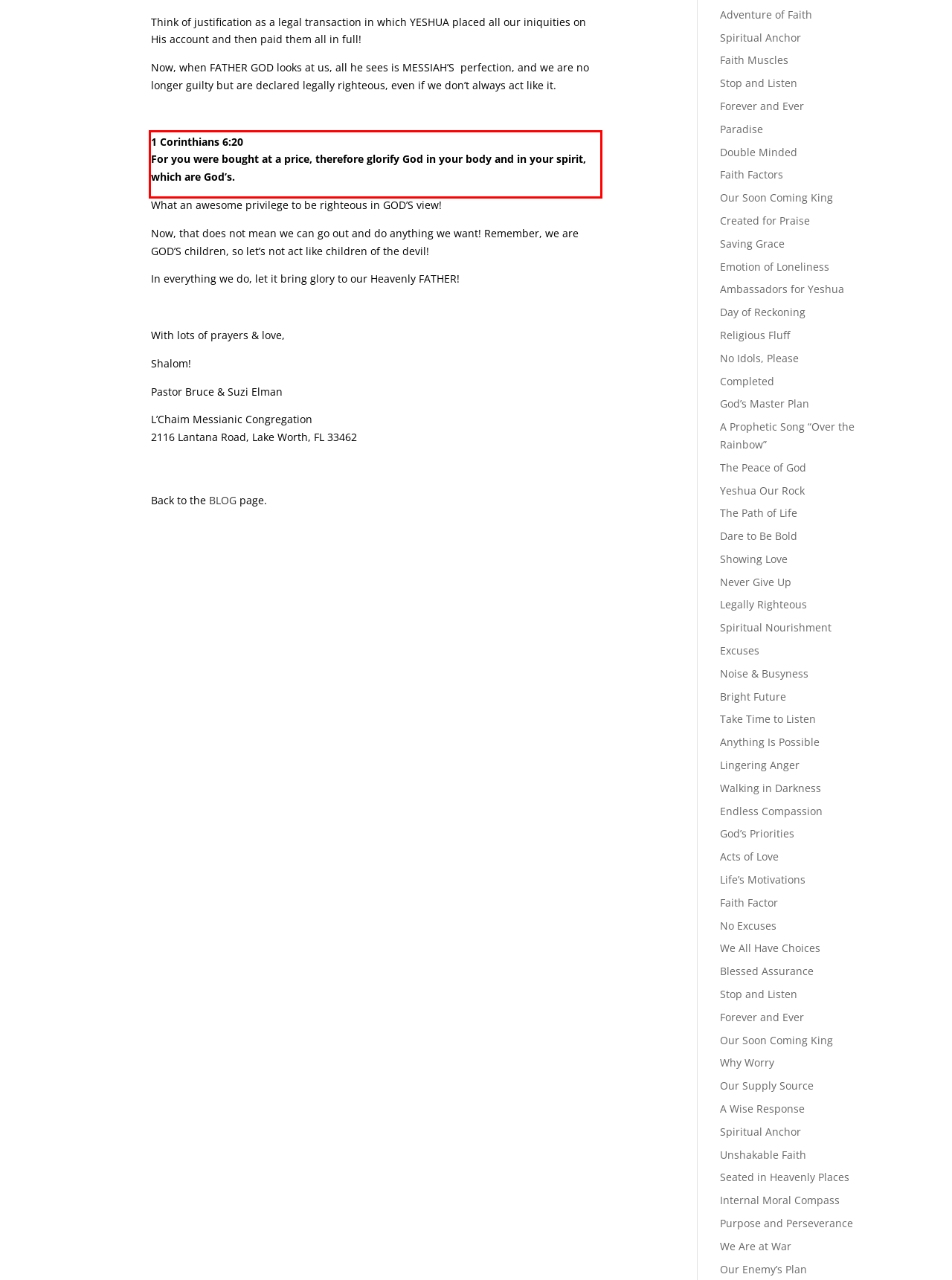Please examine the webpage screenshot and extract the text within the red bounding box using OCR.

1 Corinthians 6:20 For you were bought at a price, therefore glorify God in your body and in your spirit, which are God’s.